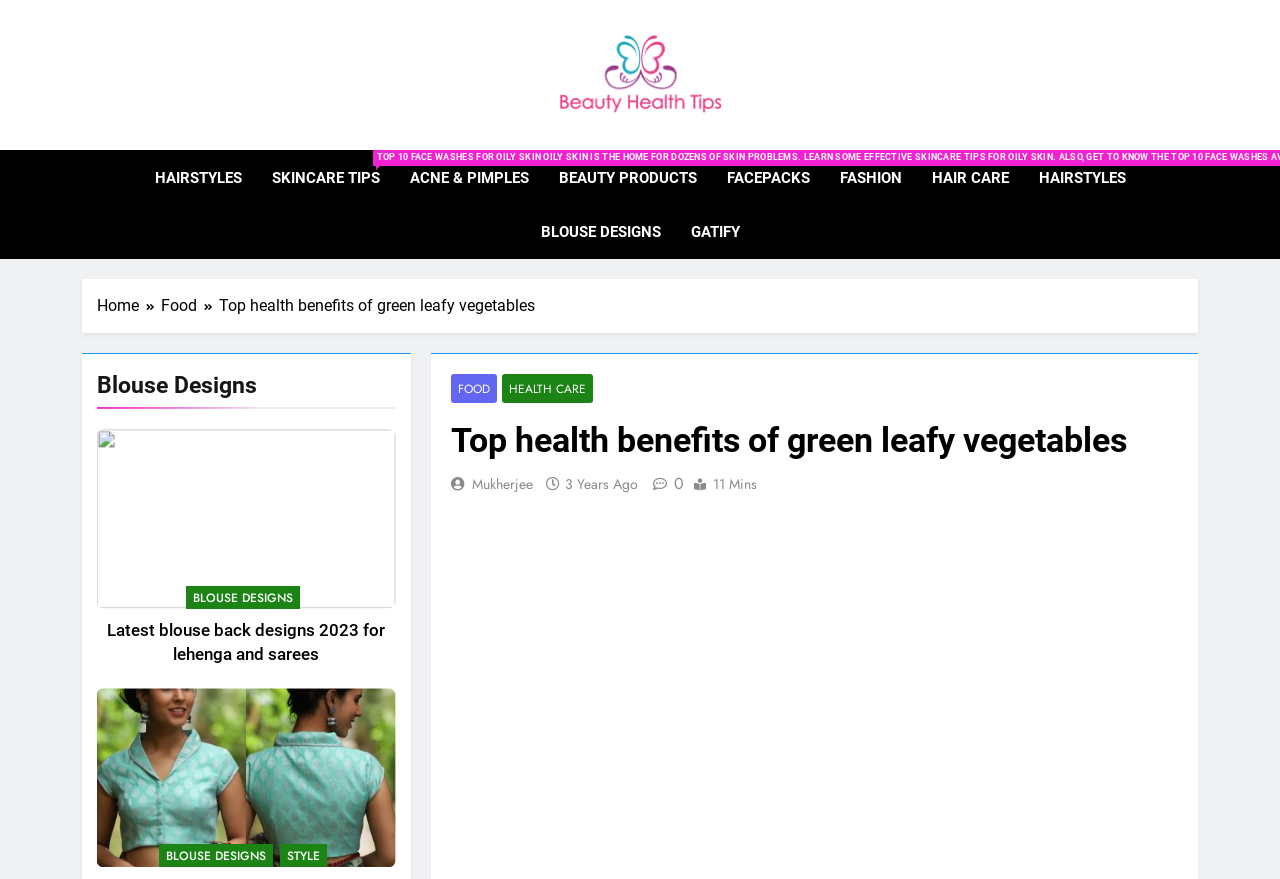Provide the bounding box coordinates in the format (top-left x, top-left y, bottom-right x, bottom-right y). All values are floating point numbers between 0 and 1. Determine the bounding box coordinate of the UI element described as: parent_node: Beauty Health Tips

[0.436, 0.034, 0.564, 0.137]